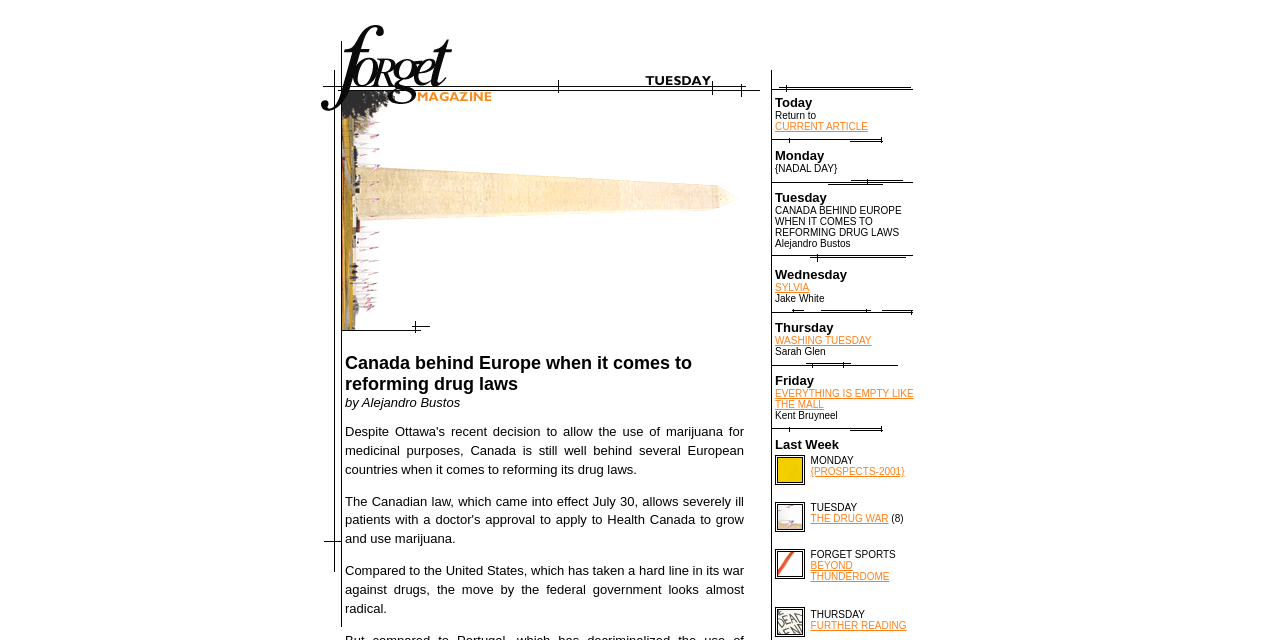Please provide the bounding box coordinates in the format (top-left x, top-left y, bottom-right x, bottom-right y). Remember, all values are floating point numbers between 0 and 1. What is the bounding box coordinate of the region described as: FURTHER READING

[0.633, 0.969, 0.708, 0.986]